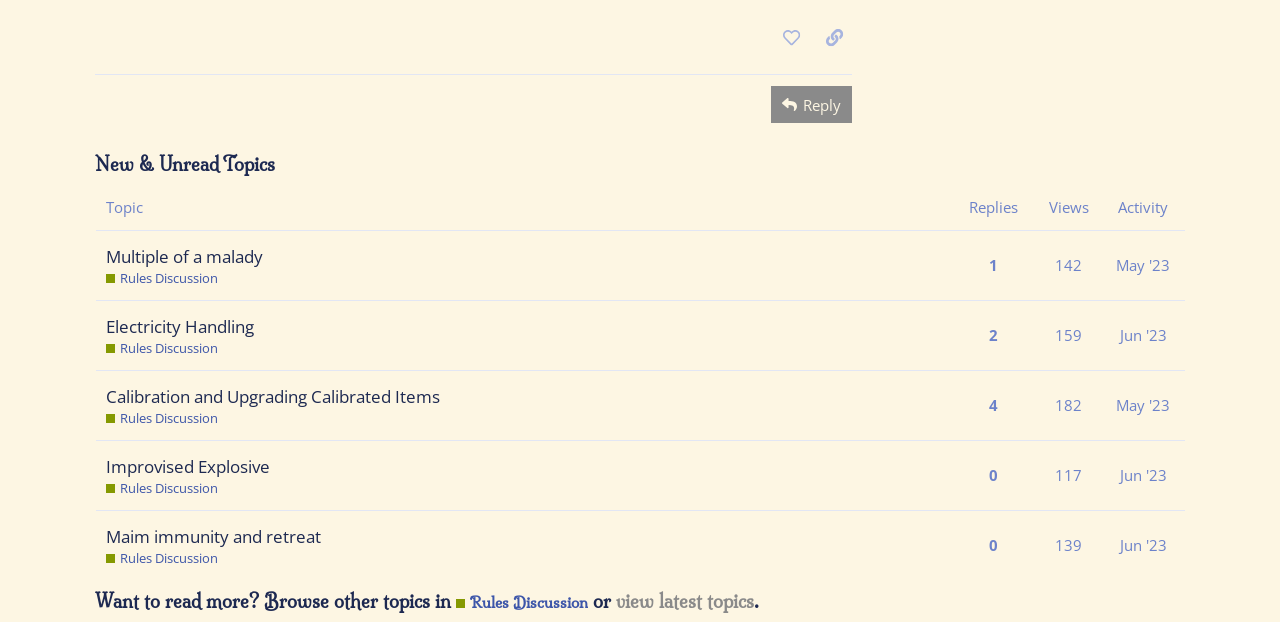Select the bounding box coordinates of the element I need to click to carry out the following instruction: "Browse topics in Rules Discussion".

[0.356, 0.956, 0.459, 0.985]